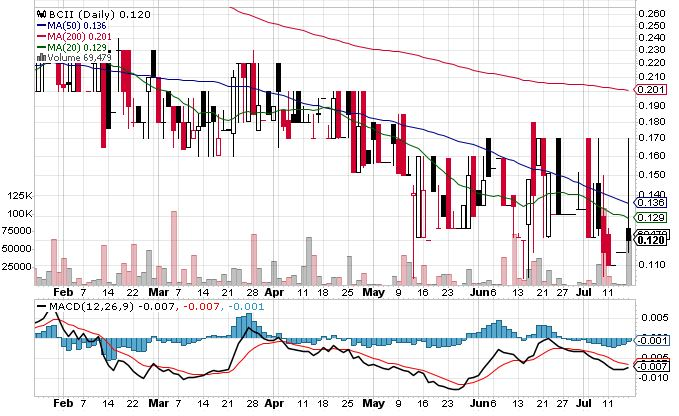What type of chart is used to display the stock performance?
Answer the question based on the image using a single word or a brief phrase.

Candlestick chart